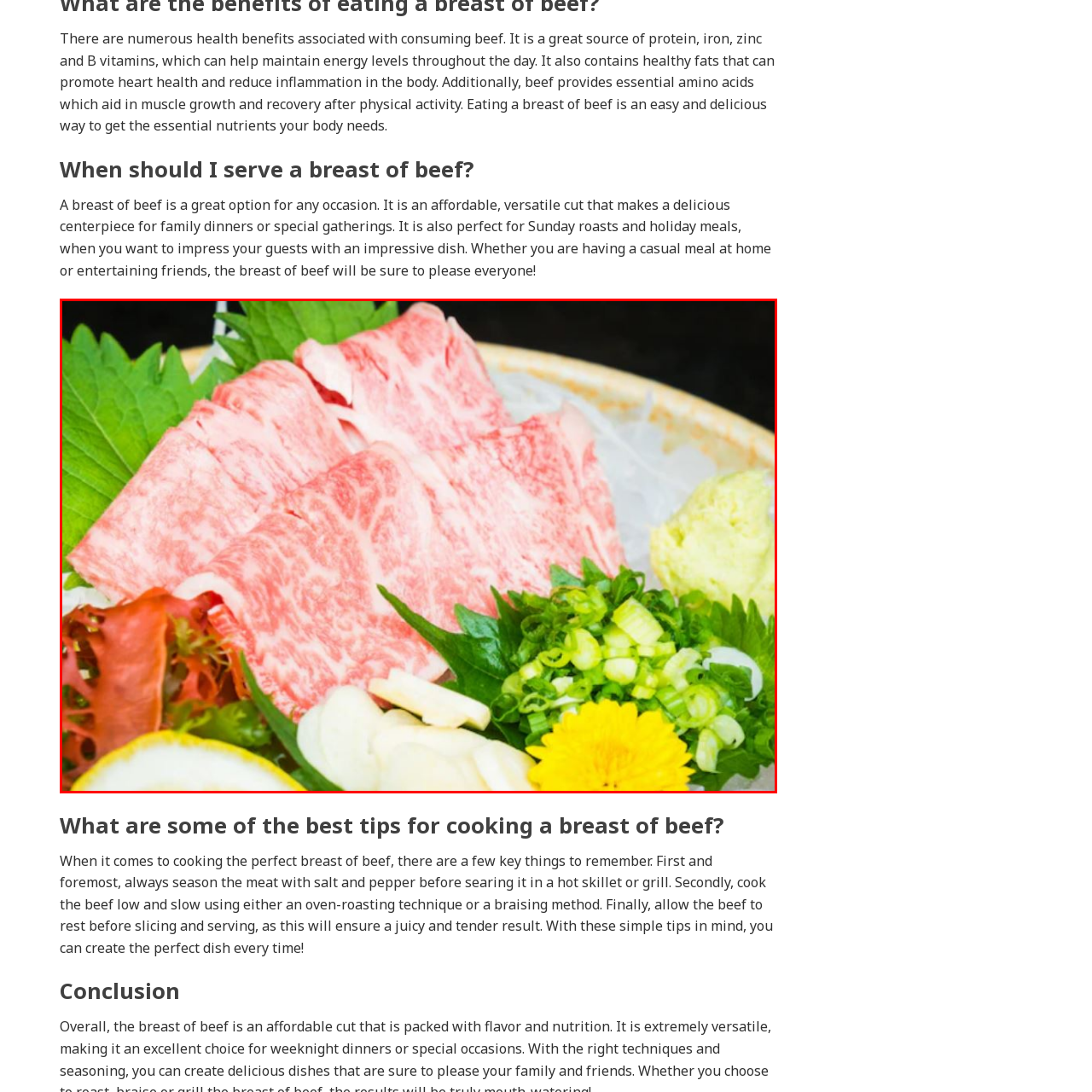Concentrate on the section within the teal border, What is the purpose of the accompaniments surrounding the beef? 
Provide a single word or phrase as your answer.

To enhance visual appeal and hint at complementary flavors